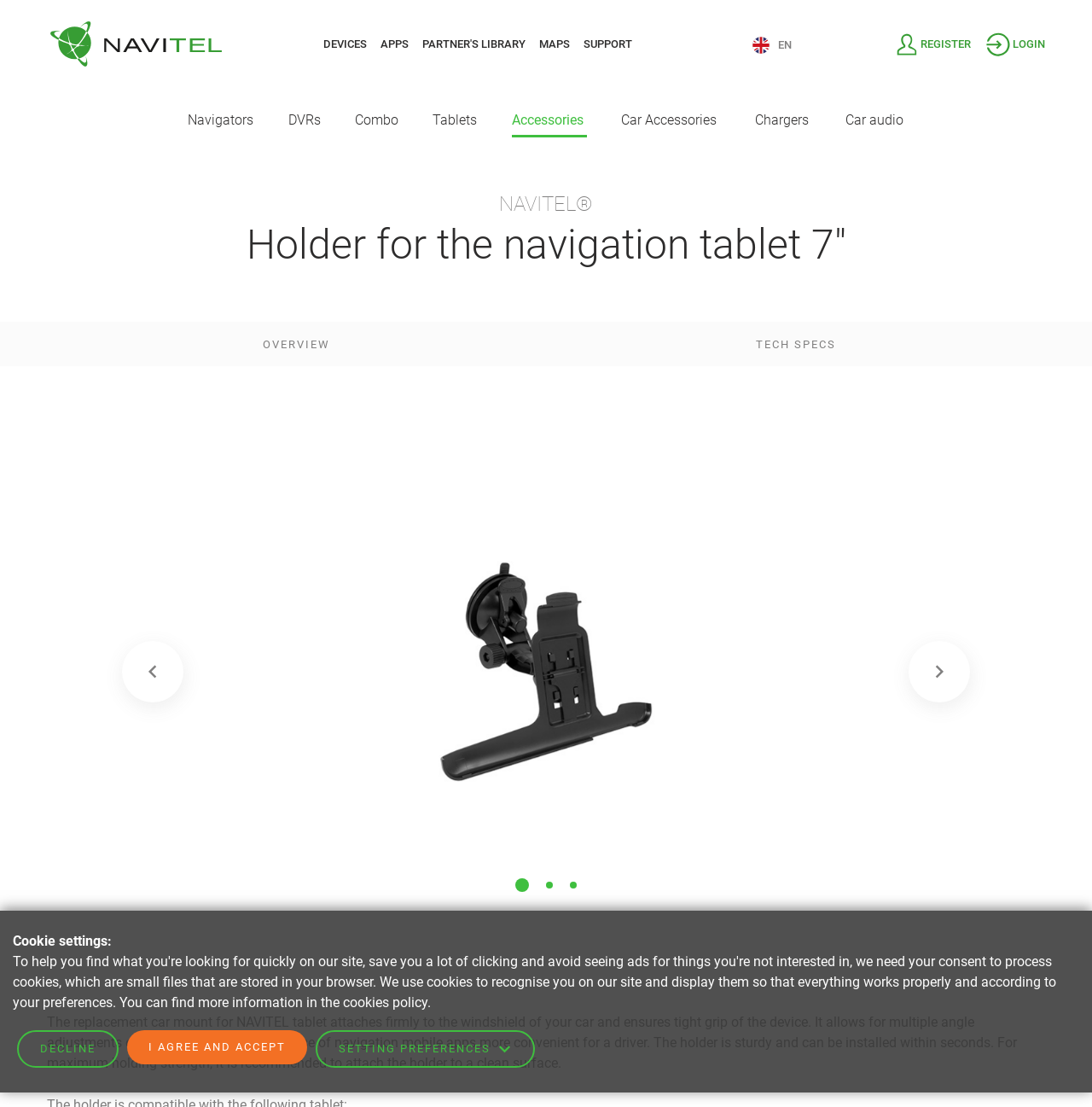Determine the bounding box coordinates for the clickable element required to fulfill the instruction: "View MAPS". Provide the coordinates as four float numbers between 0 and 1, i.e., [left, top, right, bottom].

[0.494, 0.033, 0.522, 0.048]